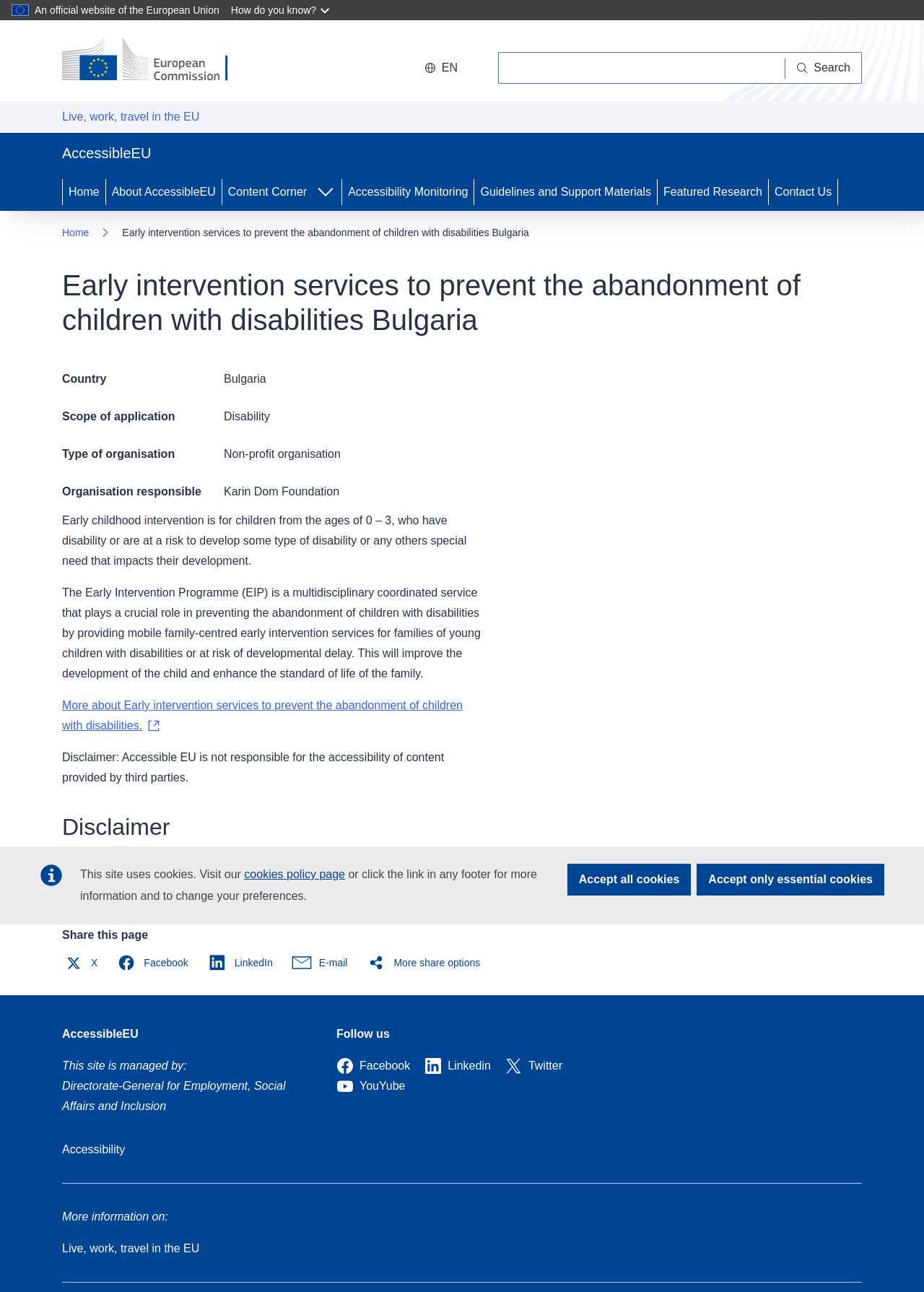What type of organisation is responsible for the Early Intervention Programme?
Using the information from the image, give a concise answer in one word or a short phrase.

Non-profit organisation